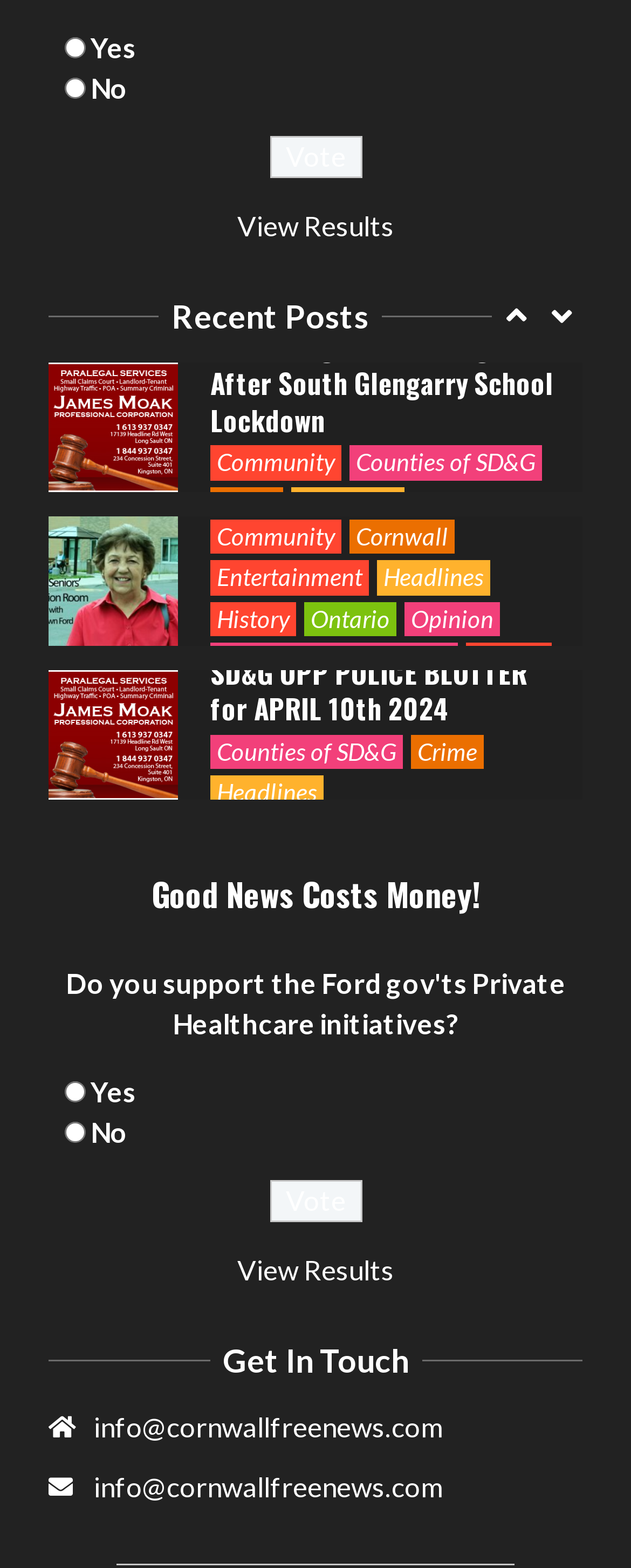Determine the coordinates of the bounding box for the clickable area needed to execute this instruction: "Vote".

[0.427, 0.087, 0.573, 0.114]